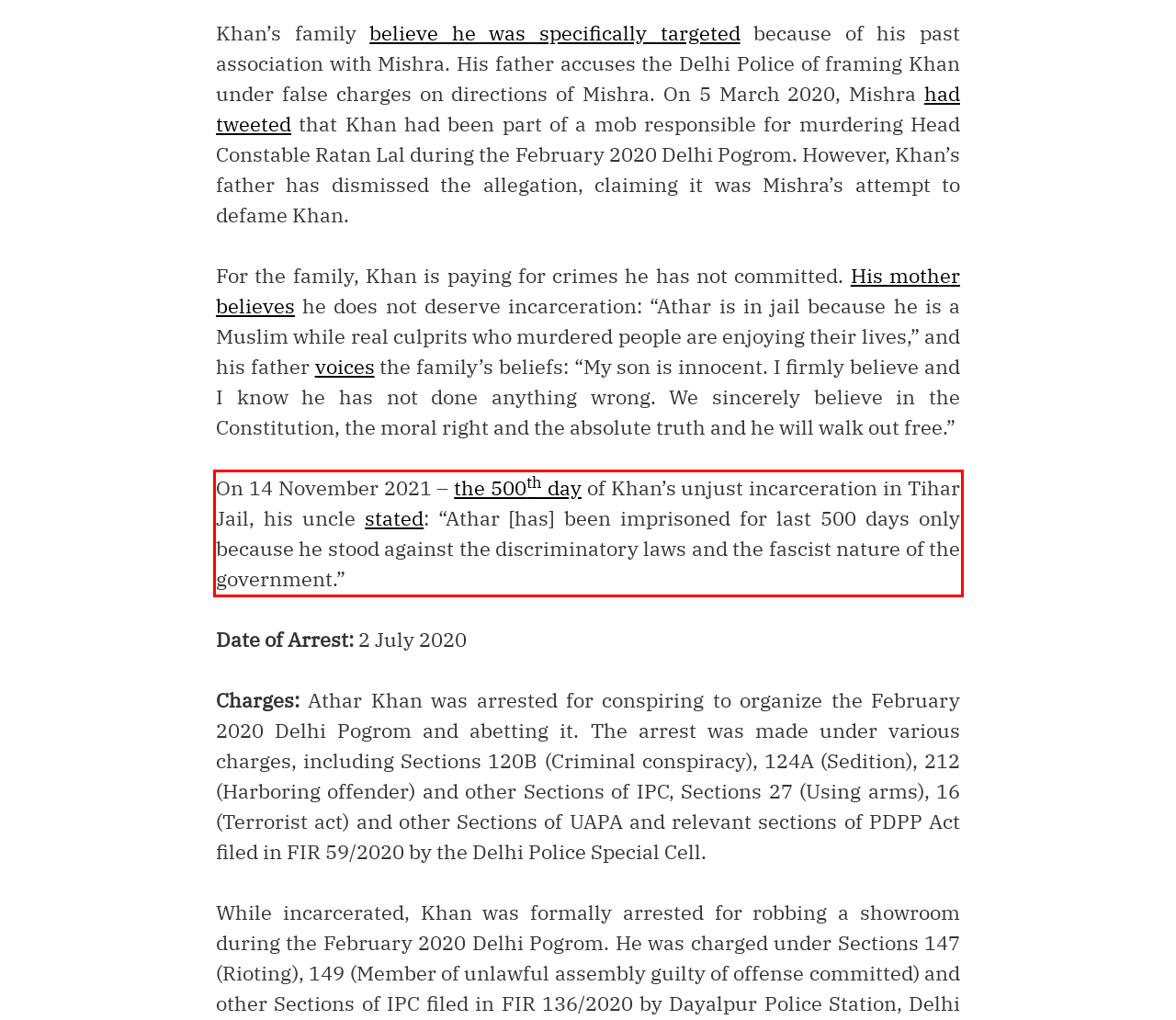The screenshot you have been given contains a UI element surrounded by a red rectangle. Use OCR to read and extract the text inside this red rectangle.

On 14 November 2021 – the 500th day of Khan’s unjust incarceration in Tihar Jail, his uncle stated: “Athar [has] been imprisoned for last 500 days only because he stood against the discriminatory laws and the fascist nature of the government.”